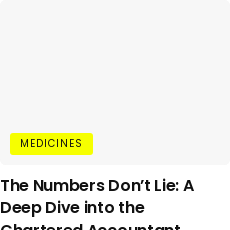Describe all the important aspects and details of the image.

The image features a prominent heading titled "The Numbers Don’t Lie: A Deep Dive into the Chartered Accountant Landscape in South Africa," which underscores a detailed exploration of the chartered accountant profession within the country. Below the heading, a bright yellow button labeled "MEDICINES" draws attention, likely indicating a related section or resource on the webpage. The overall design emphasizes clarity and accessibility, inviting readers to delve deeper into the content focused on the vital statistics and insights related to chartered accountants in South Africa.